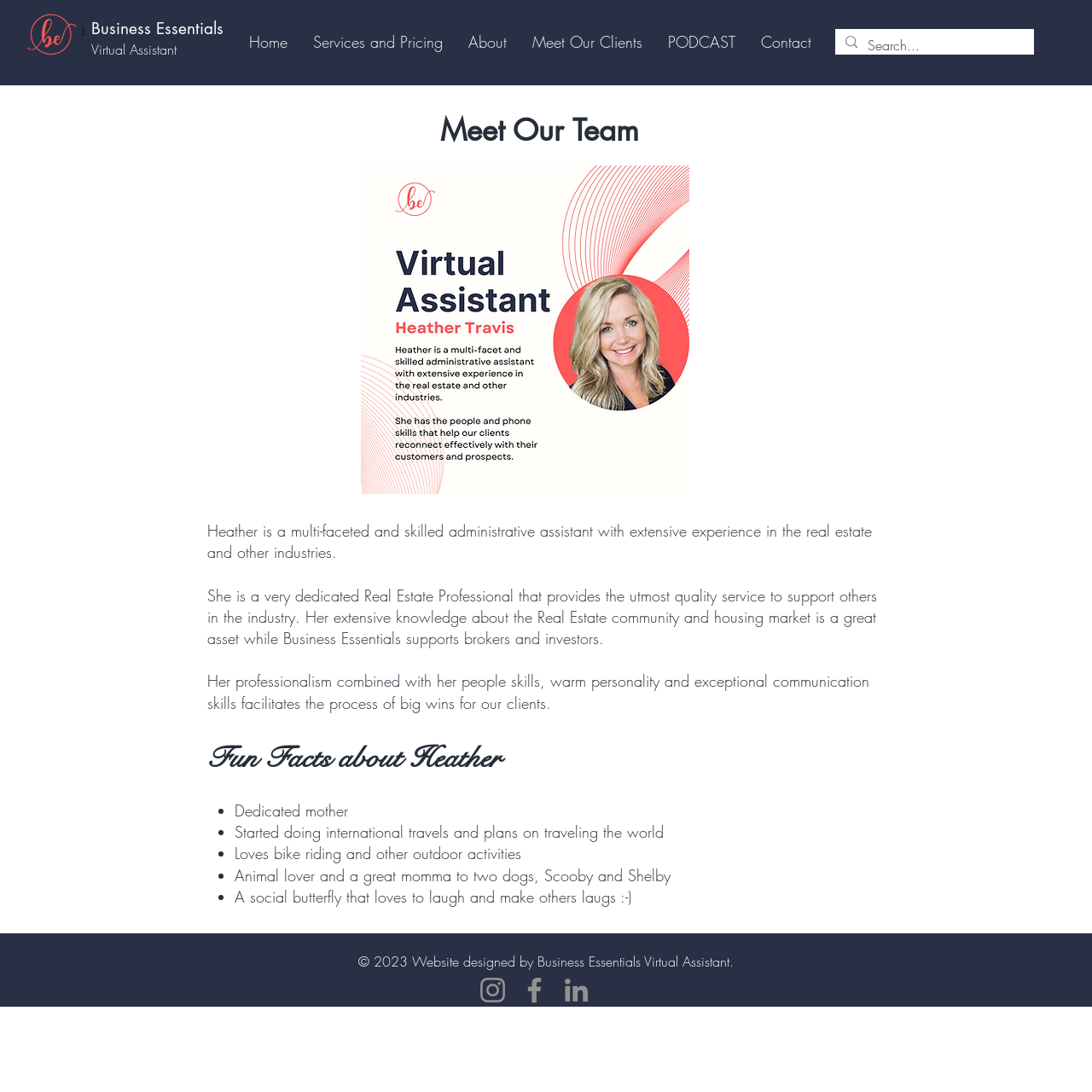What social media platforms are listed in the social bar?
Offer a detailed and exhaustive answer to the question.

The social media platforms listed in the social bar can be found in the footer section, where there are links to Instagram, Facebook, and LinkedIn, each accompanied by their respective icons.